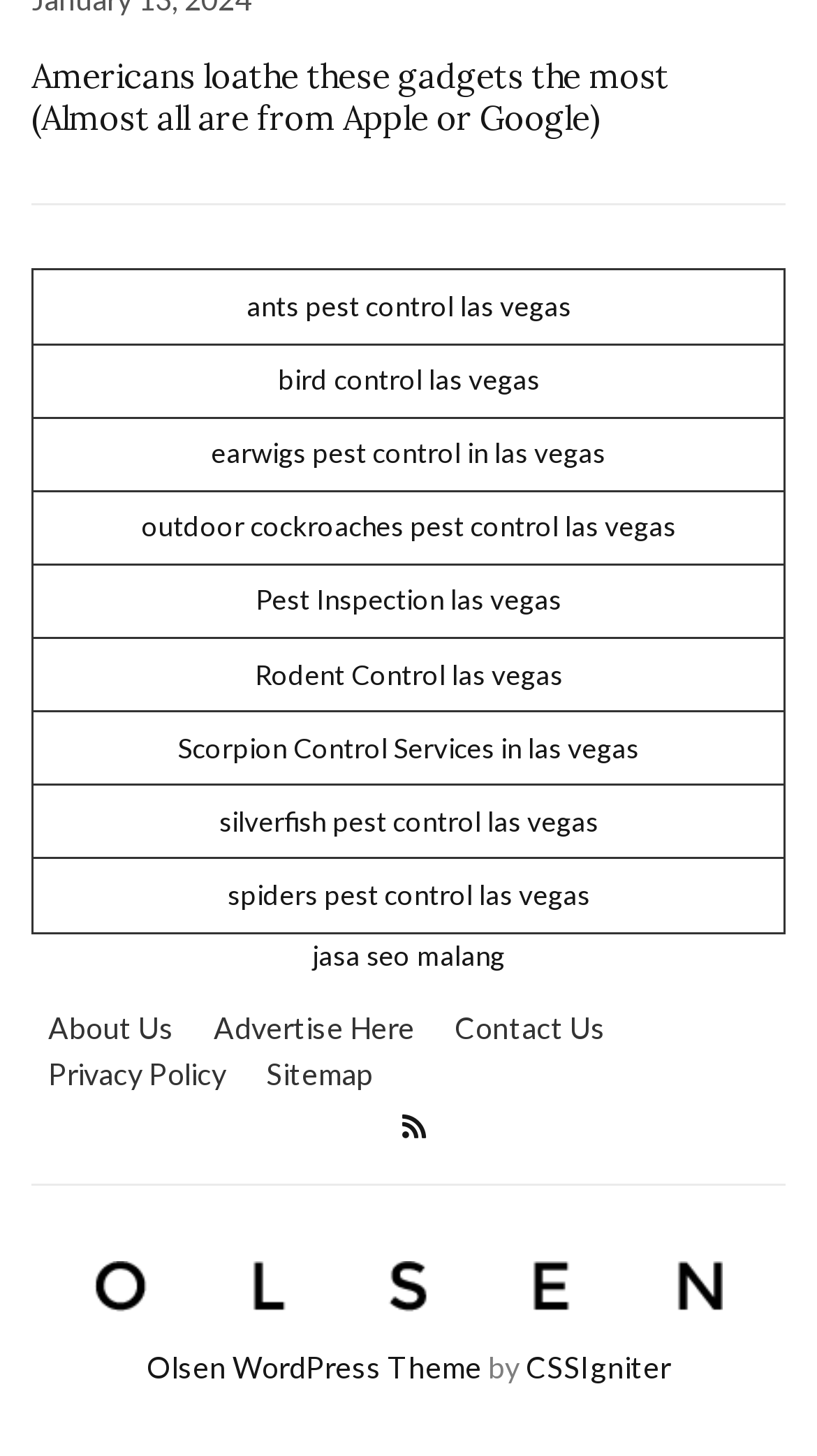What is the purpose of the links in the table?
Using the image as a reference, give an elaborate response to the question.

The links in the table, such as 'ants pest control las vegas' and 'bird control las vegas', seem to be providing more information about each pest control service, suggesting that the purpose of the links is to provide more information to the user.